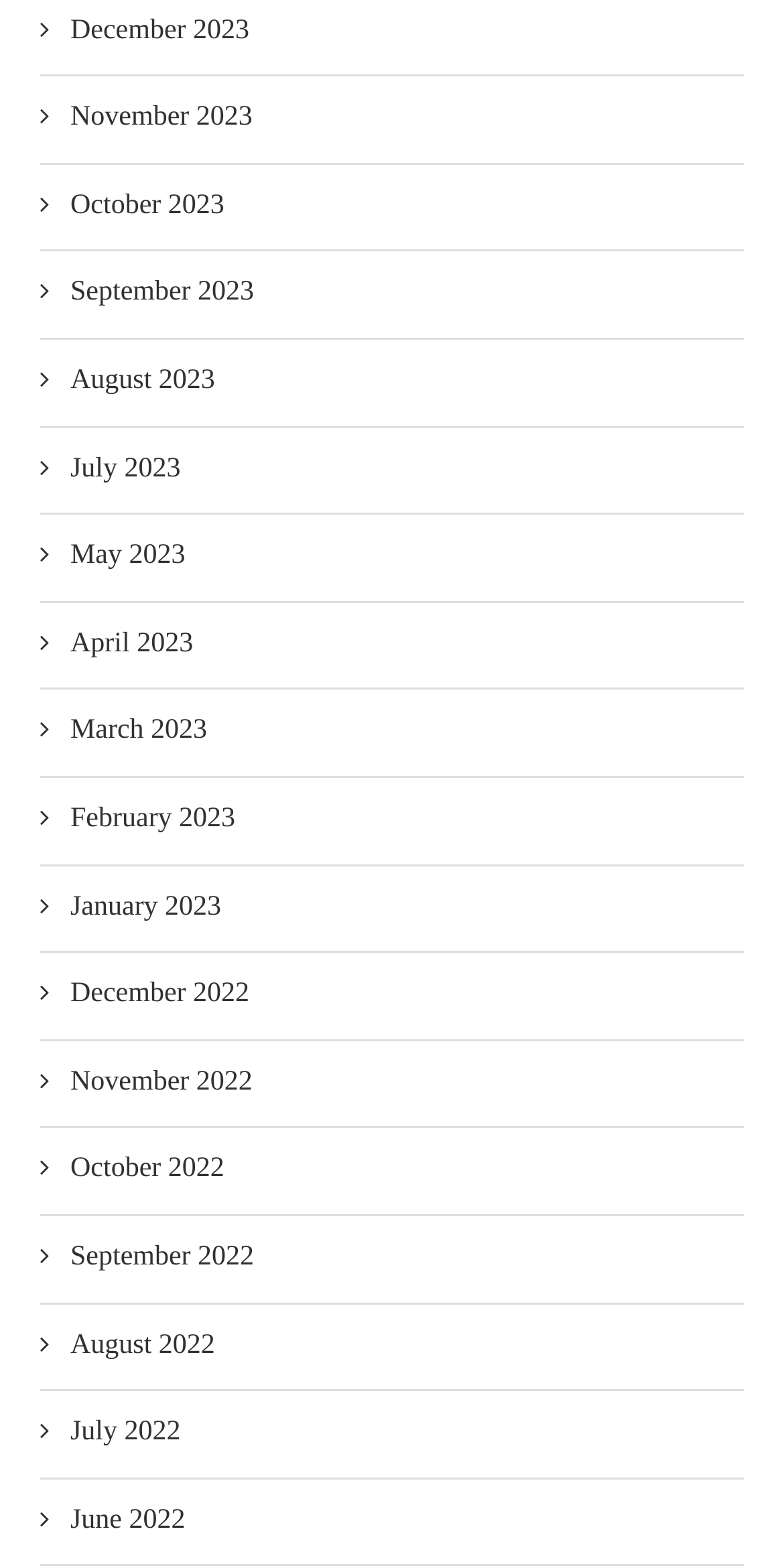Could you find the bounding box coordinates of the clickable area to complete this instruction: "View July 2023"?

[0.051, 0.287, 0.23, 0.312]